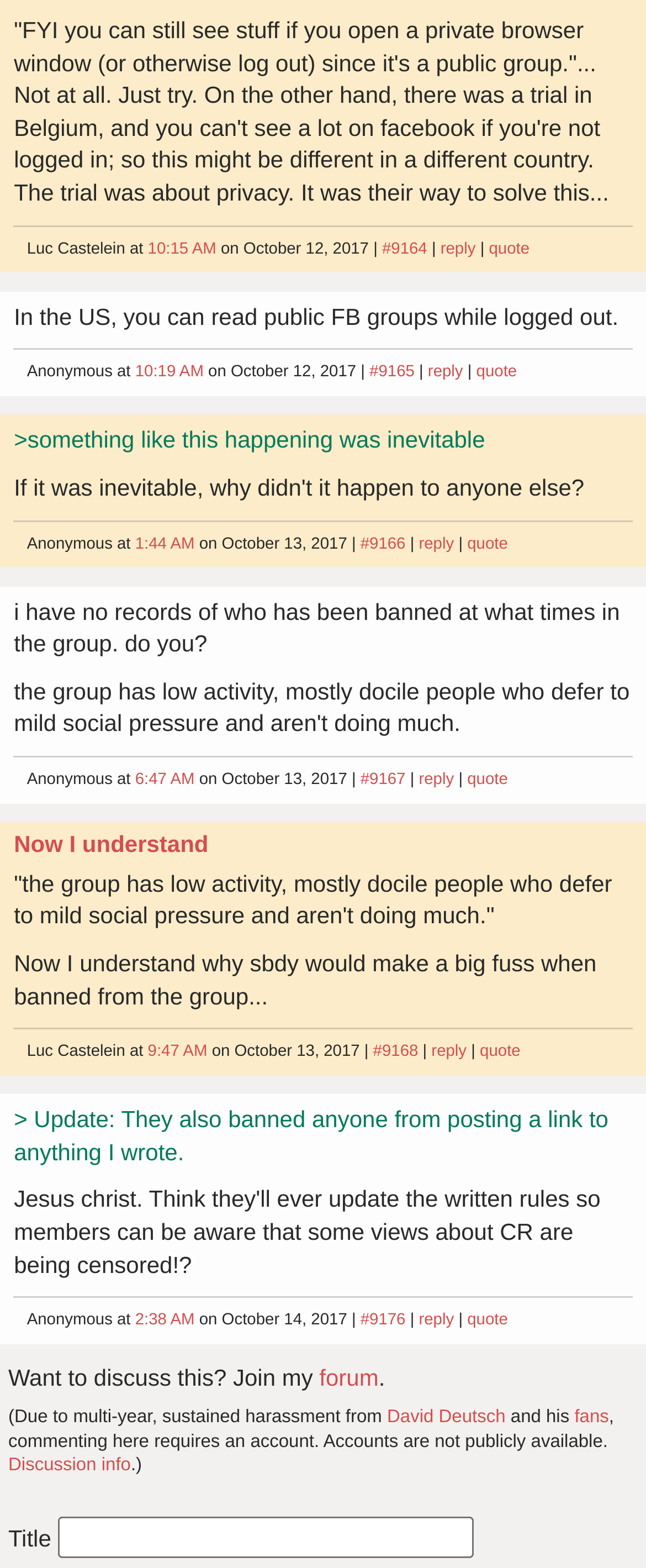Predict the bounding box for the UI component with the following description: "reply".

[0.648, 0.836, 0.703, 0.848]